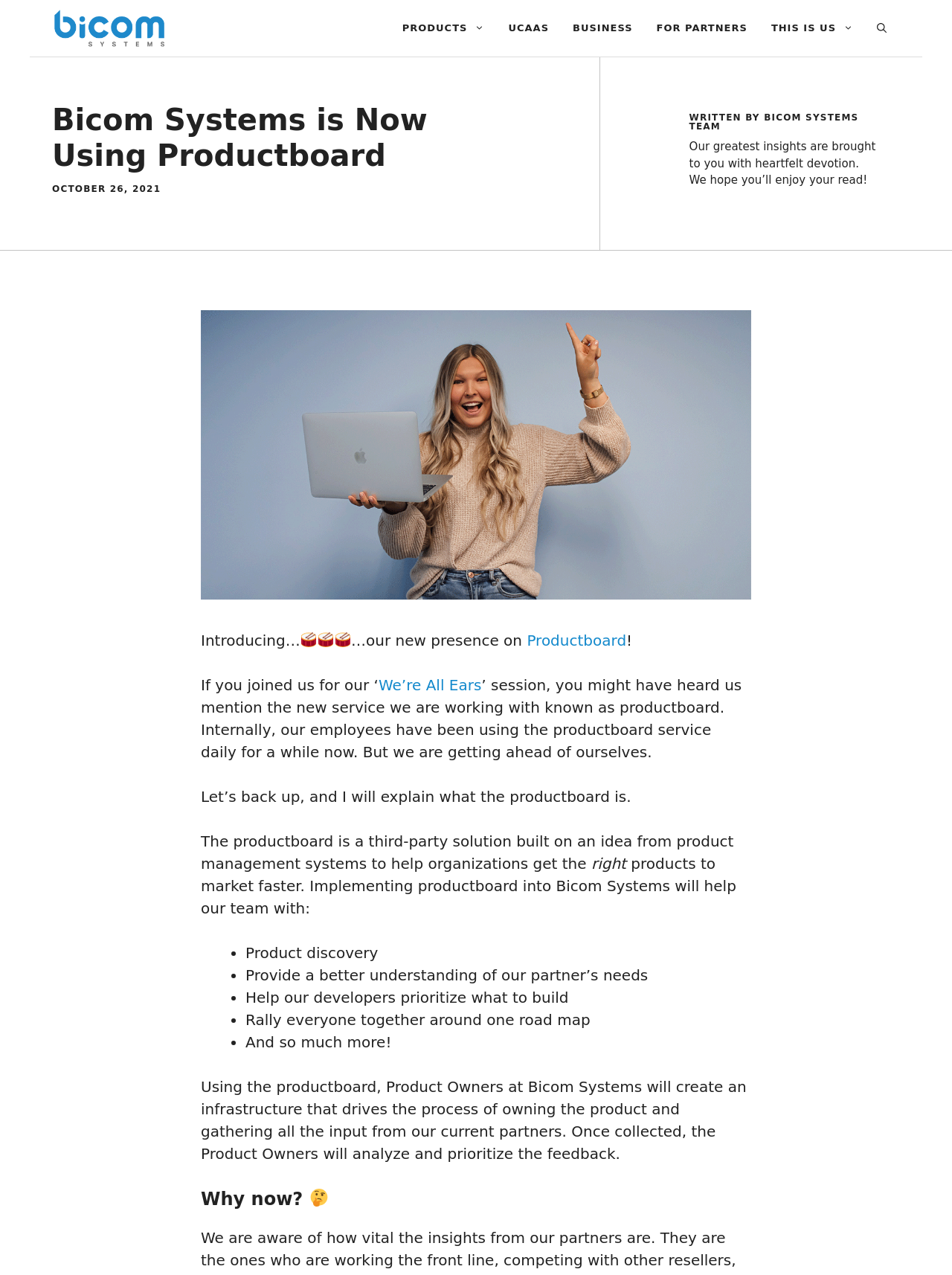Please reply with a single word or brief phrase to the question: 
What is the date of the blog post?

OCTOBER 26, 2021